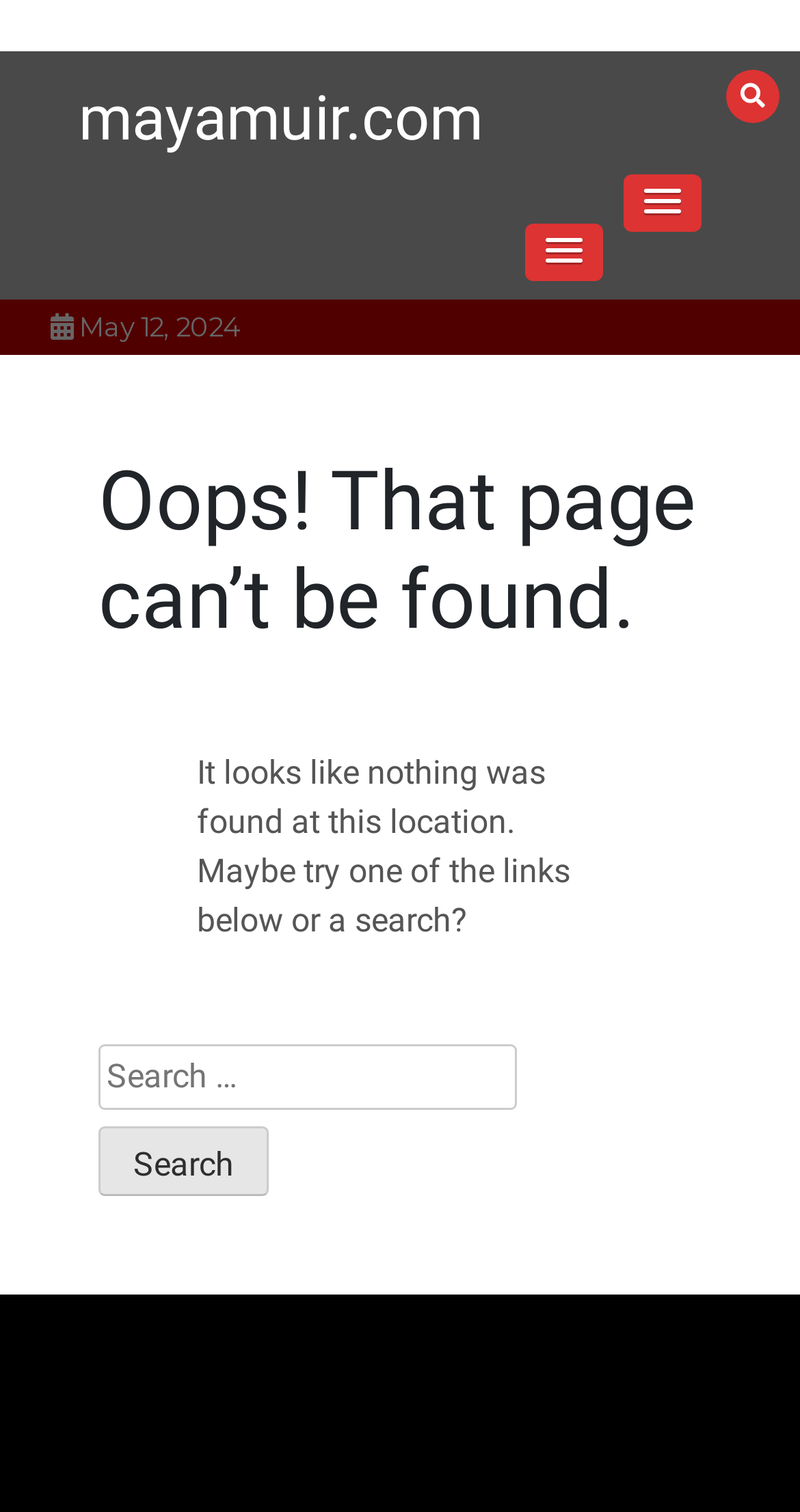What is the size of the image on the webpage?
Please answer the question with a single word or phrase, referencing the image.

Large